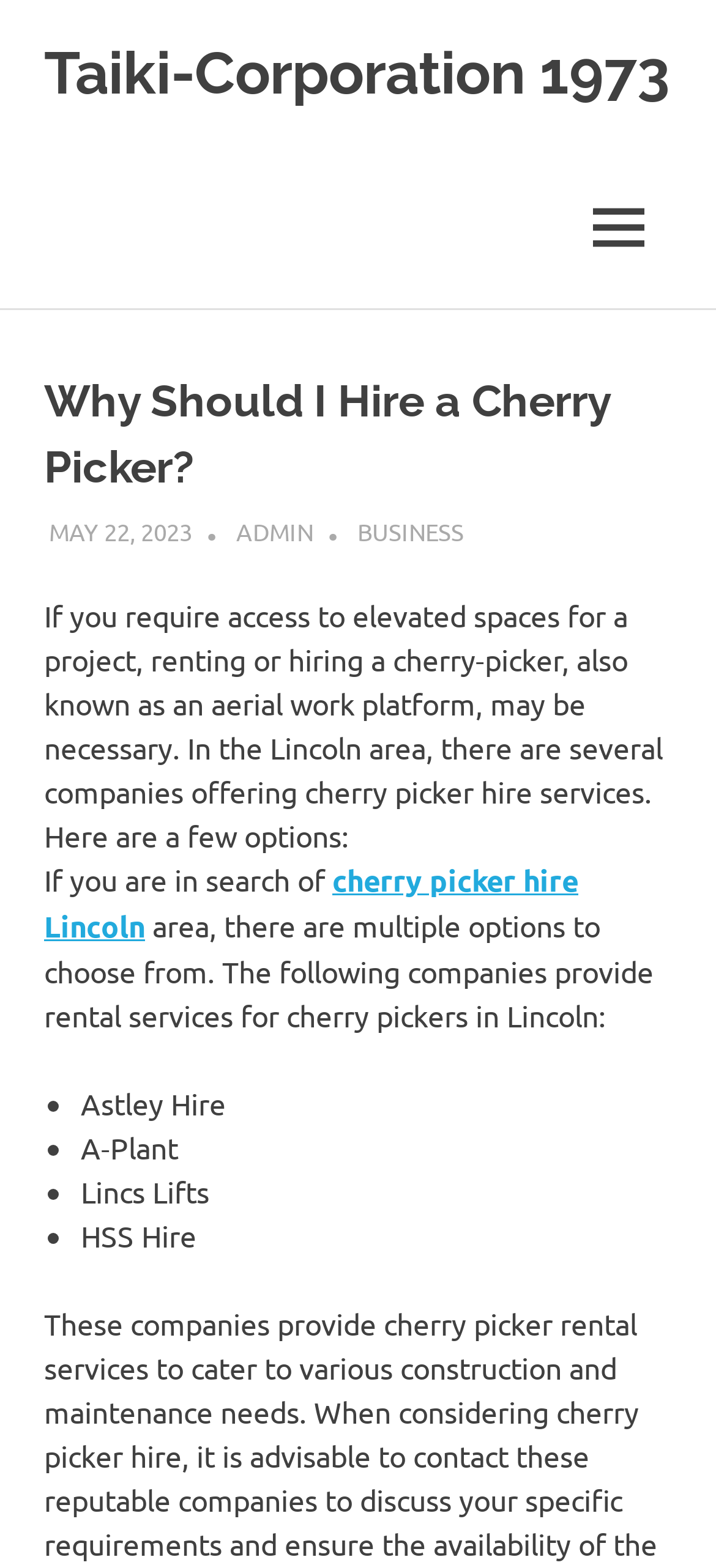Give a one-word or one-phrase response to the question:
How many companies provide cherry picker rental services in Lincoln?

4